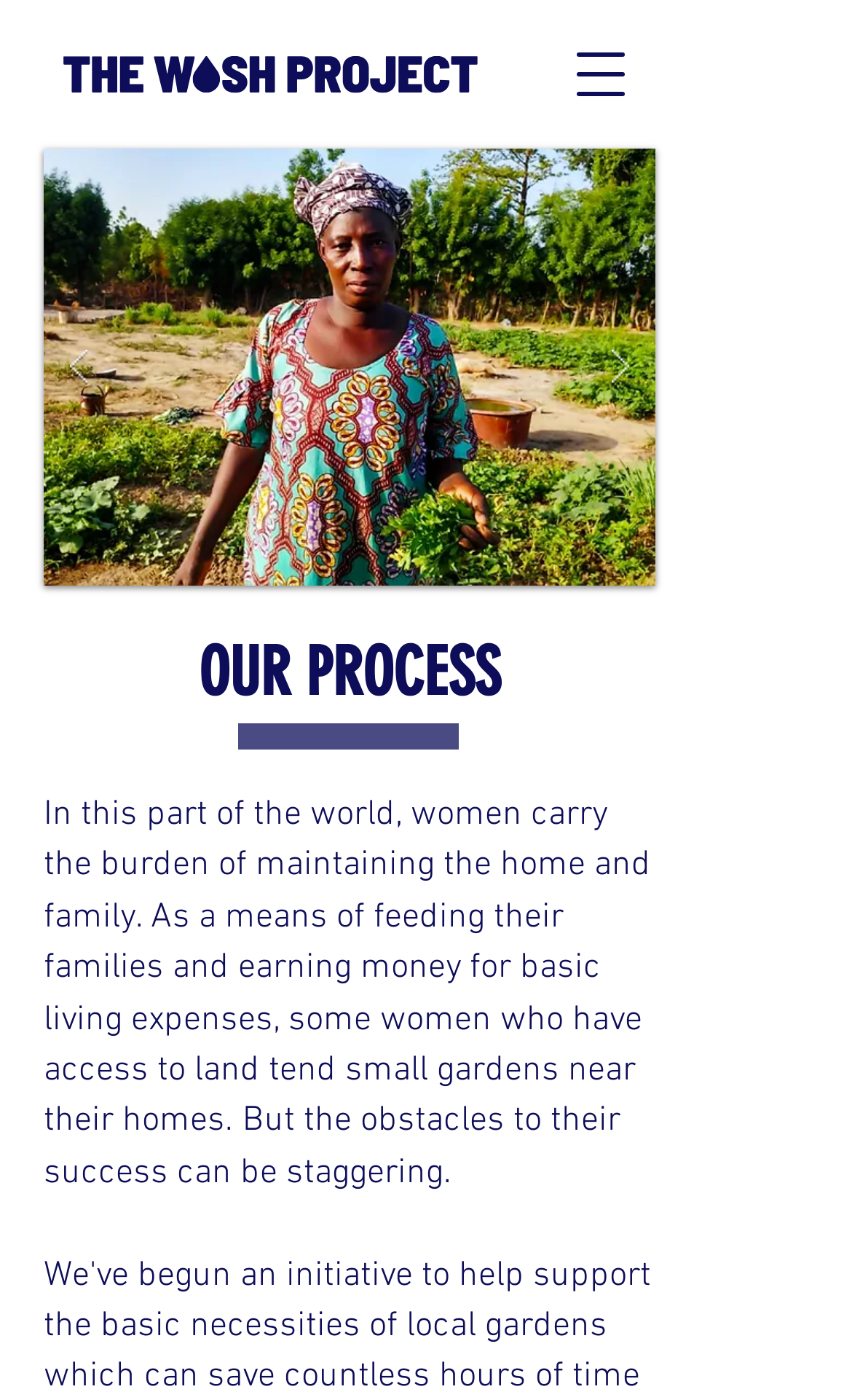What is the purpose of community gardens in Mali?
Based on the content of the image, thoroughly explain and answer the question.

Based on the webpage, community gardens are essential to helping strengthen local food security and provide women's economic empowerment in Mali, as stated in the meta description. This implies that the purpose of community gardens in Mali is to achieve these two goals.